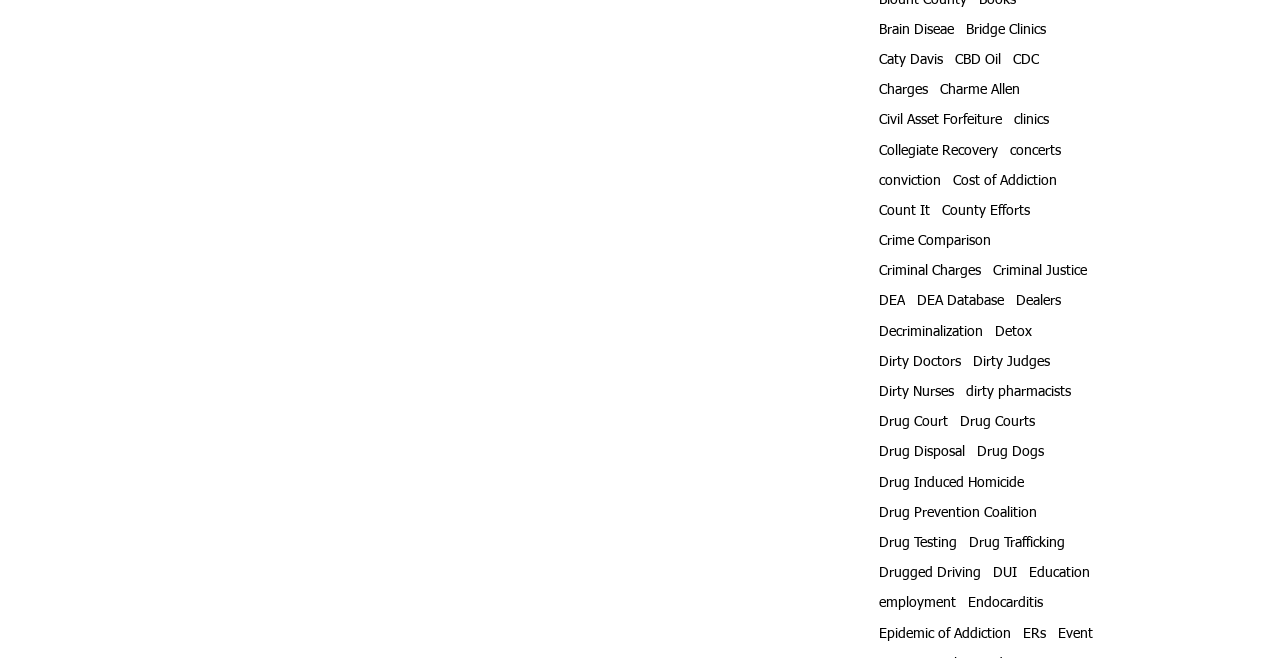Answer in one word or a short phrase: 
What is the topic of the webpage?

Addiction and related issues